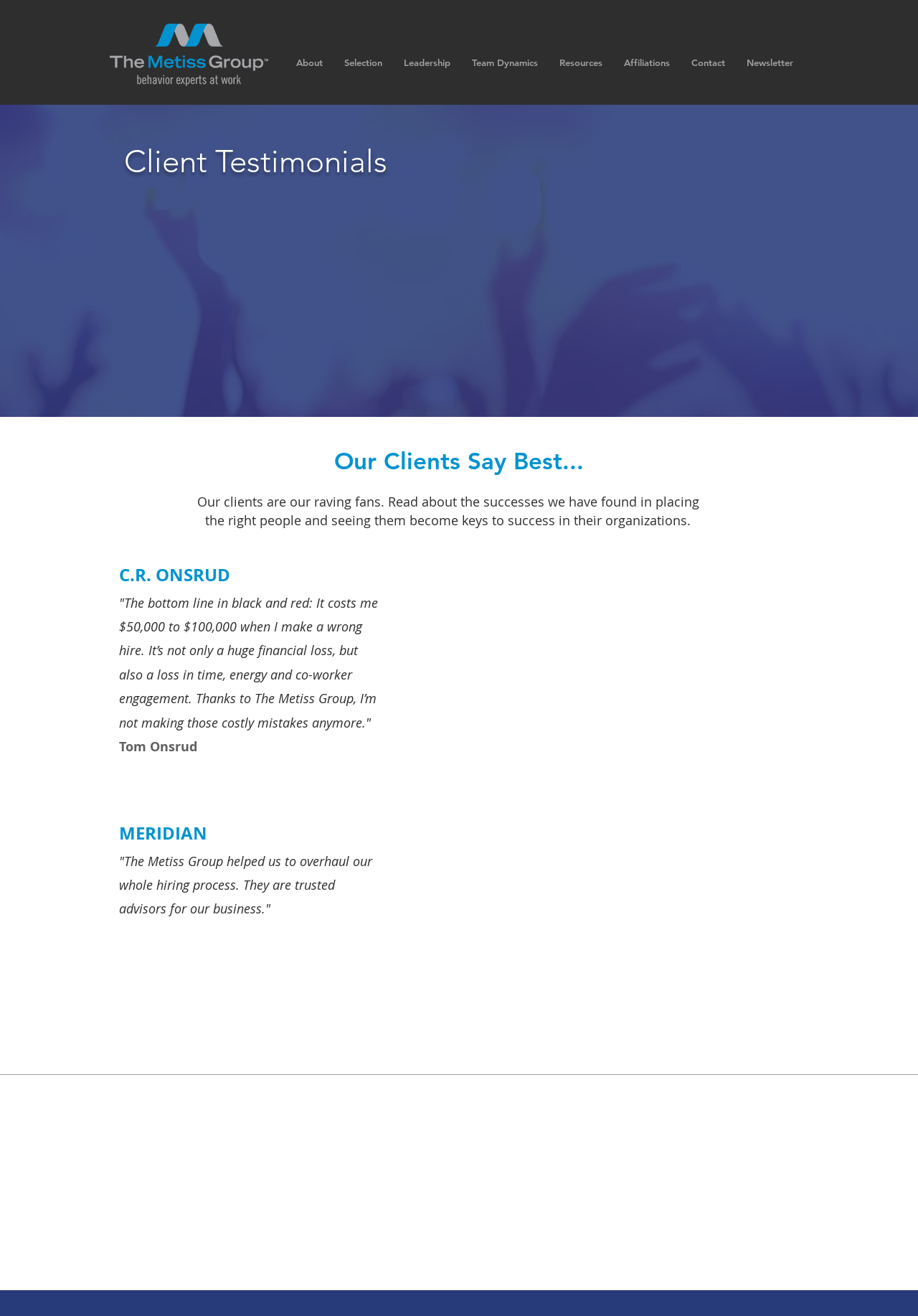Look at the image and answer the question in detail:
What is the topic of the webpage?

The webpage has a heading 'Client Testimonials' and displays several client testimonials with quotes and names. The content of the webpage is focused on showcasing the success stories of the company's clients.